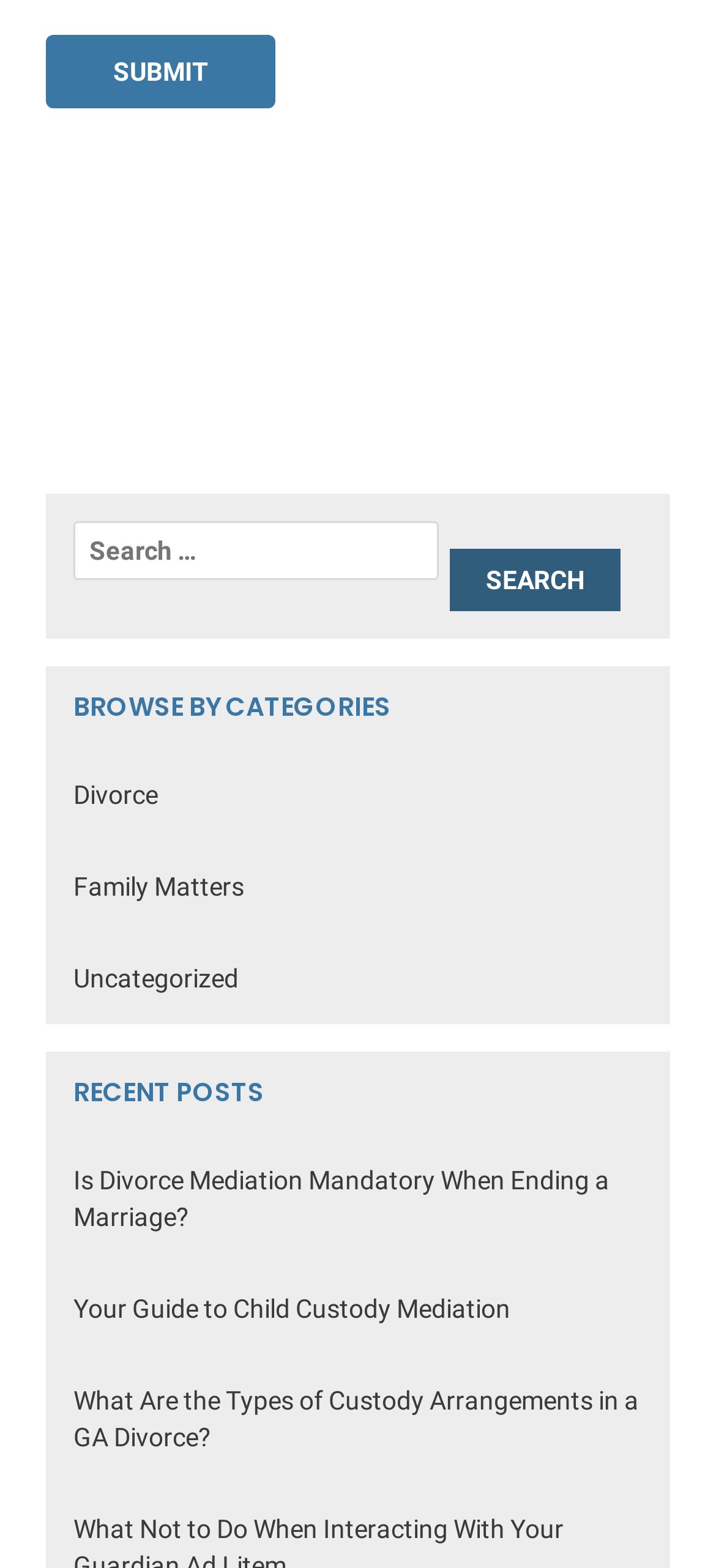What is the function of the 'Submit' button? Based on the image, give a response in one word or a short phrase.

Unknown